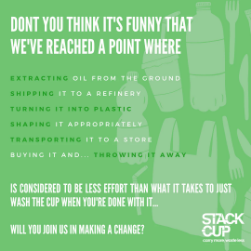What is being promoted at the bottom of the image?
Please interpret the details in the image and answer the question thoroughly.

According to the caption, the bottom of the image promotes the Stack Cup brand, inviting viewers to consider making a change in their consumption choices, likely towards using reusable cups.